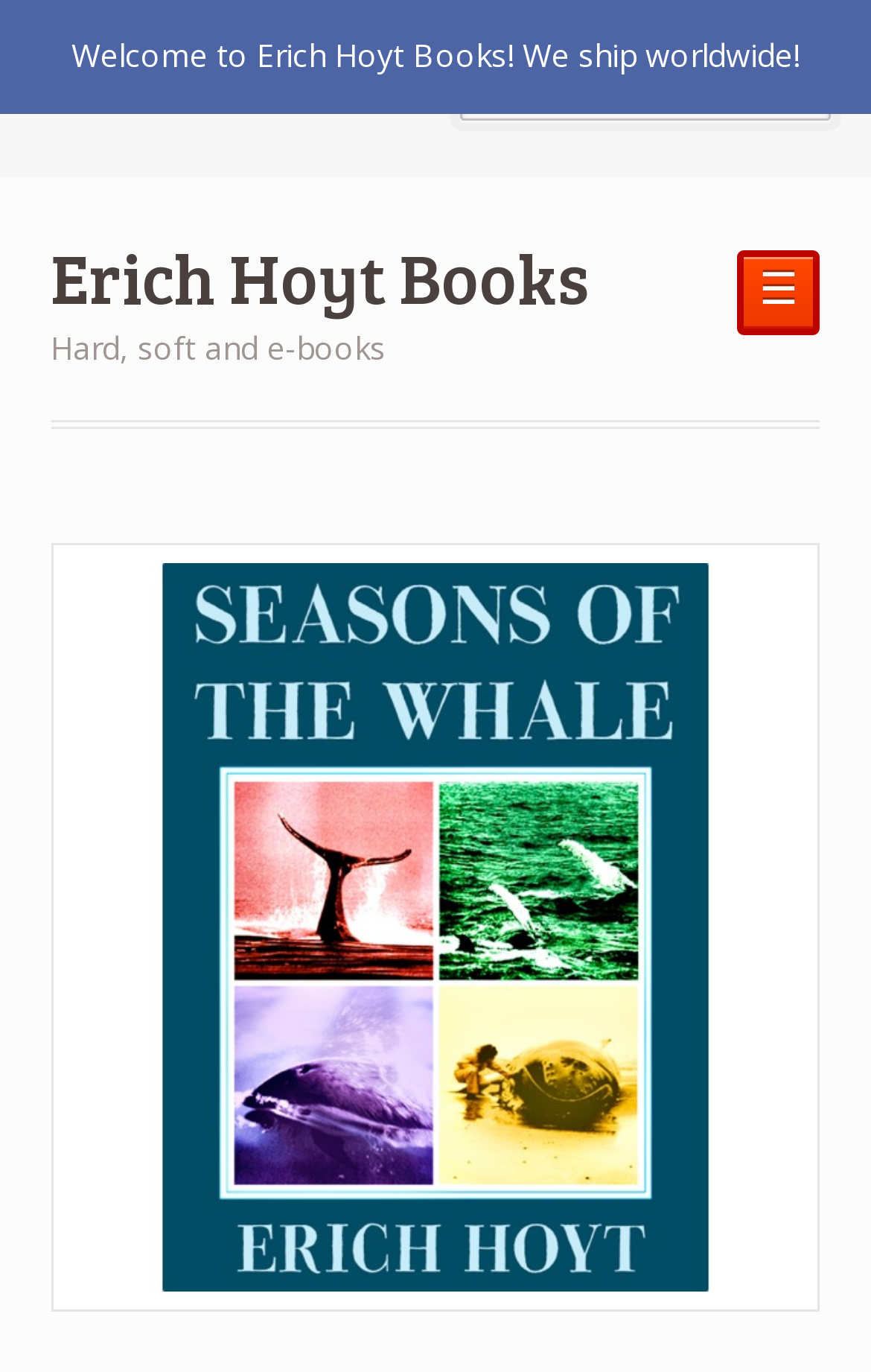Provide an in-depth caption for the elements present on the webpage.

The webpage is about Erich Hoyt Books, specifically showcasing the ebook edition of "Seasons of the Whale". At the top left, there is a link displaying the price "£0" and a search bar next to it, which takes up almost the entire top section of the page. 

Below the search bar, there is a group of elements, including a heading that reads "Erich Hoyt Books" with a link to the same title, and another heading that says "Hard, soft and e-books". On the right side of this group, there is a heading with an icon "☰" which is also a link. 

Further down, there is a static text that welcomes users to Erich Hoyt Books and mentions that they ship worldwide. 

At the bottom of the page, there is a link to "Seasons eBook" and a large image that takes up most of the bottom section of the page.